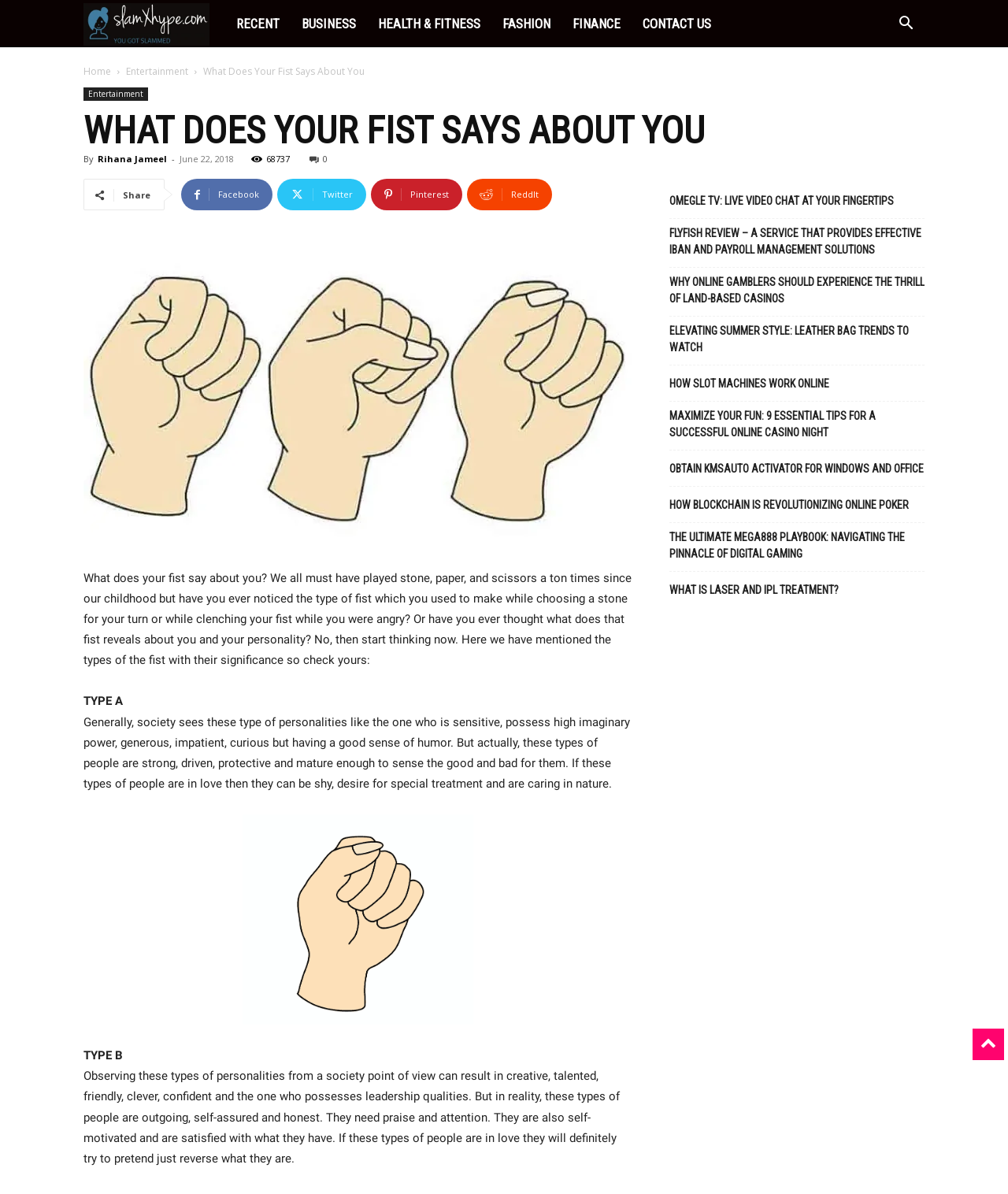Locate the bounding box coordinates of the clickable area to execute the instruction: "Read the article 'OMEGLE TV: LIVE VIDEO CHAT AT YOUR FINGERTIPS'". Provide the coordinates as four float numbers between 0 and 1, represented as [left, top, right, bottom].

[0.664, 0.162, 0.887, 0.175]